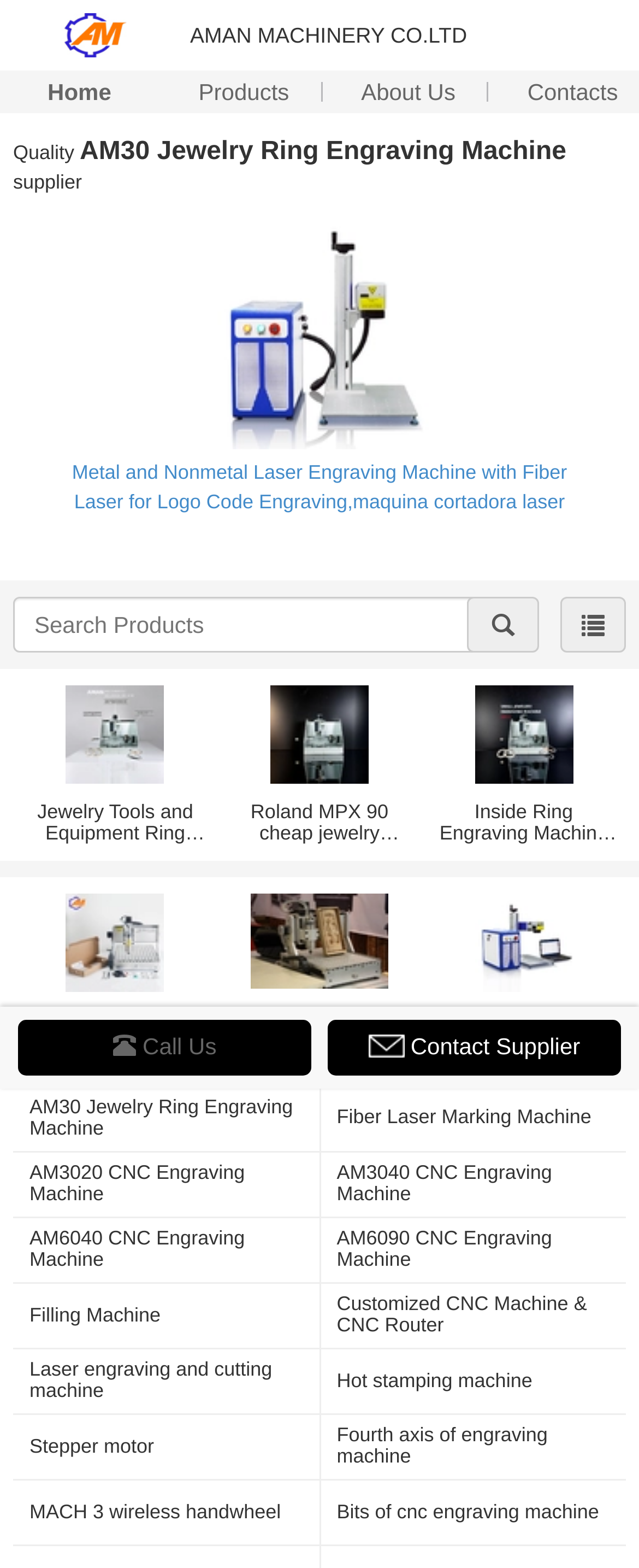Identify and provide the bounding box coordinates of the UI element described: "Bits of cnc engraving machine". The coordinates should be formatted as [left, top, right, bottom], with each number being a float between 0 and 1.

[0.527, 0.957, 0.954, 0.971]